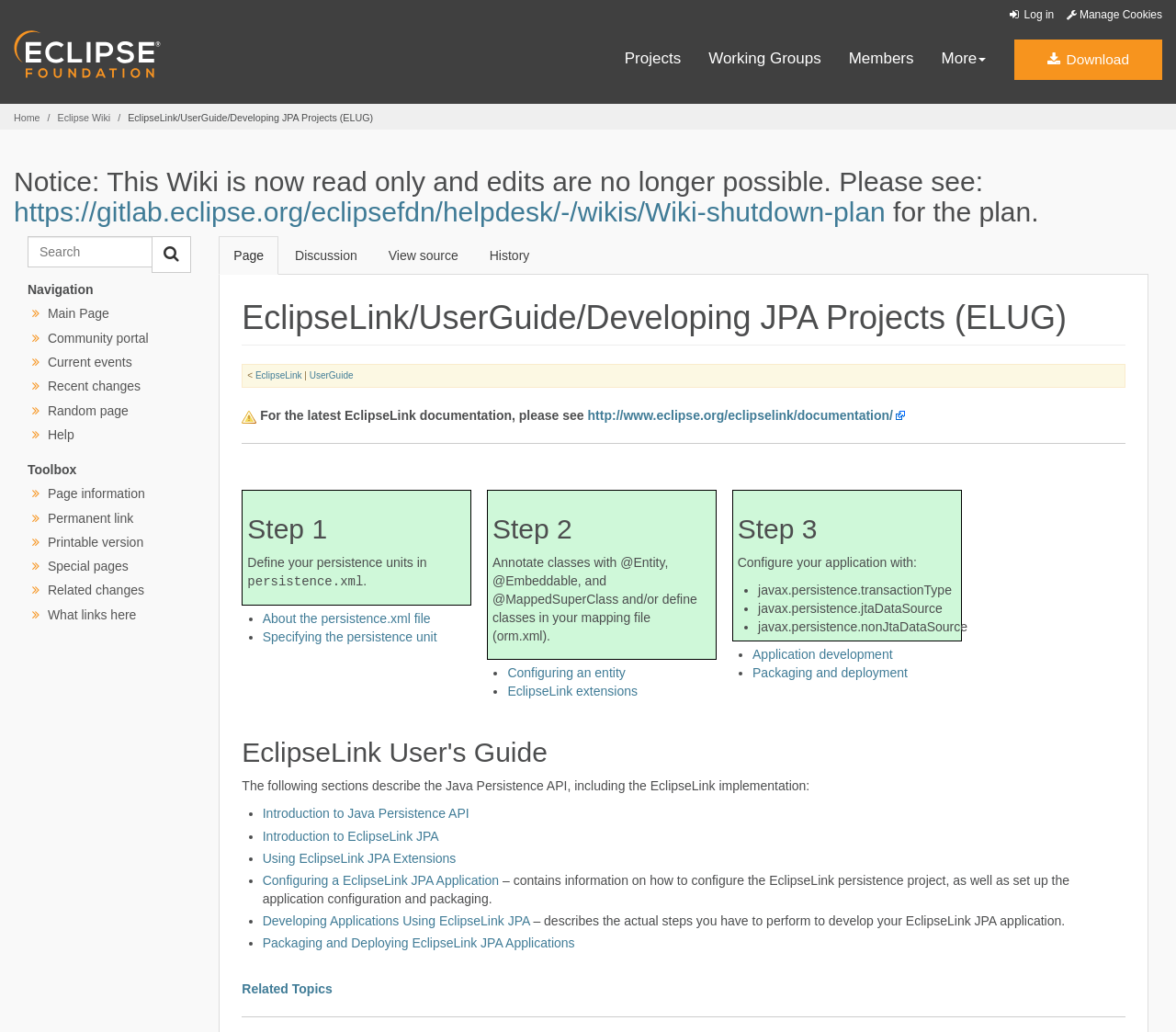Given the element description Using EclipseLink JPA Extensions, specify the bounding box coordinates of the corresponding UI element in the format (top-left x, top-left y, bottom-right x, bottom-right y). All values must be between 0 and 1.

[0.223, 0.824, 0.388, 0.839]